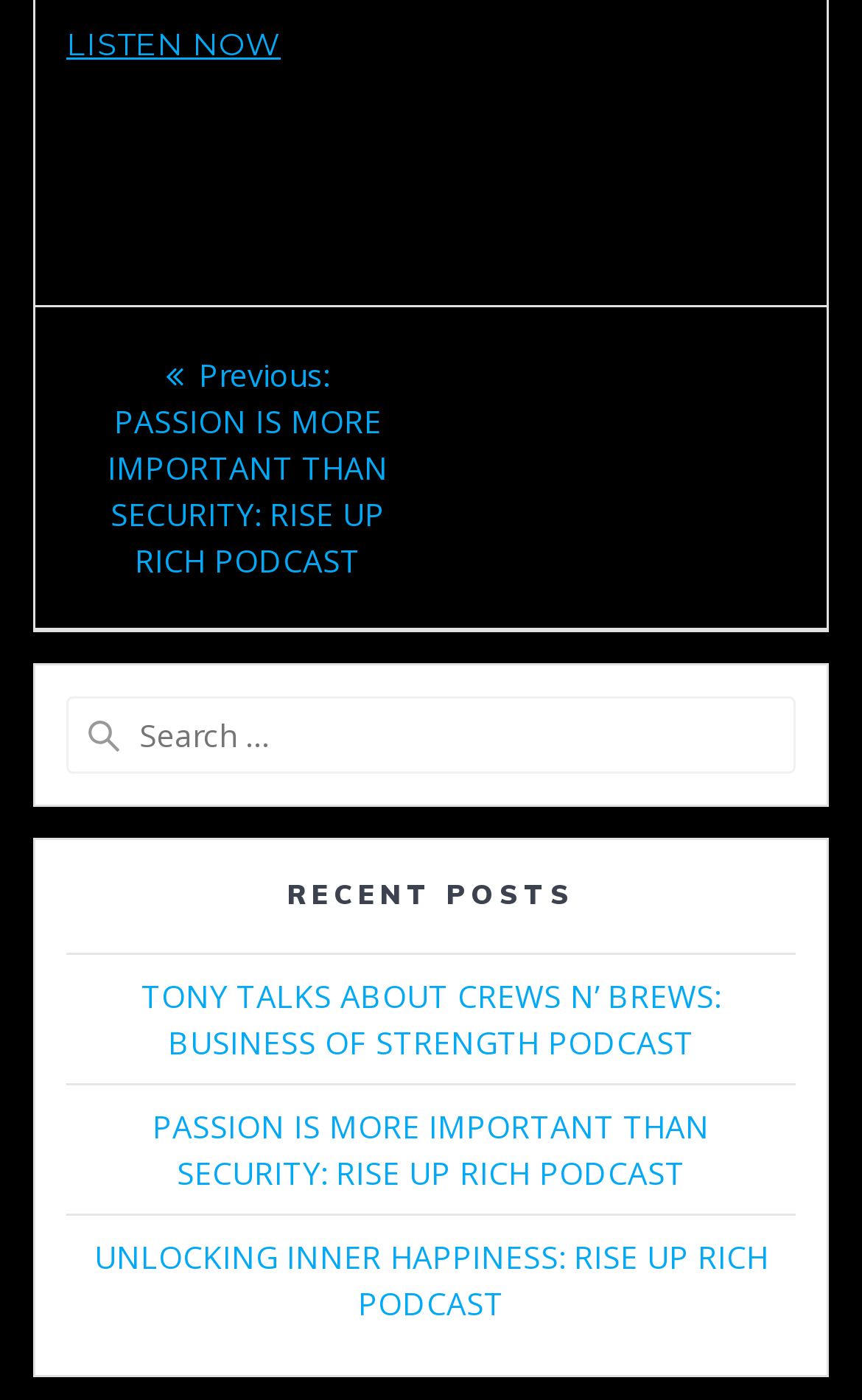Please respond to the question with a concise word or phrase:
What is the title of the previous post?

PASSION IS MORE IMPORTANT THAN SECURITY: RISE UP RICH PODCAST